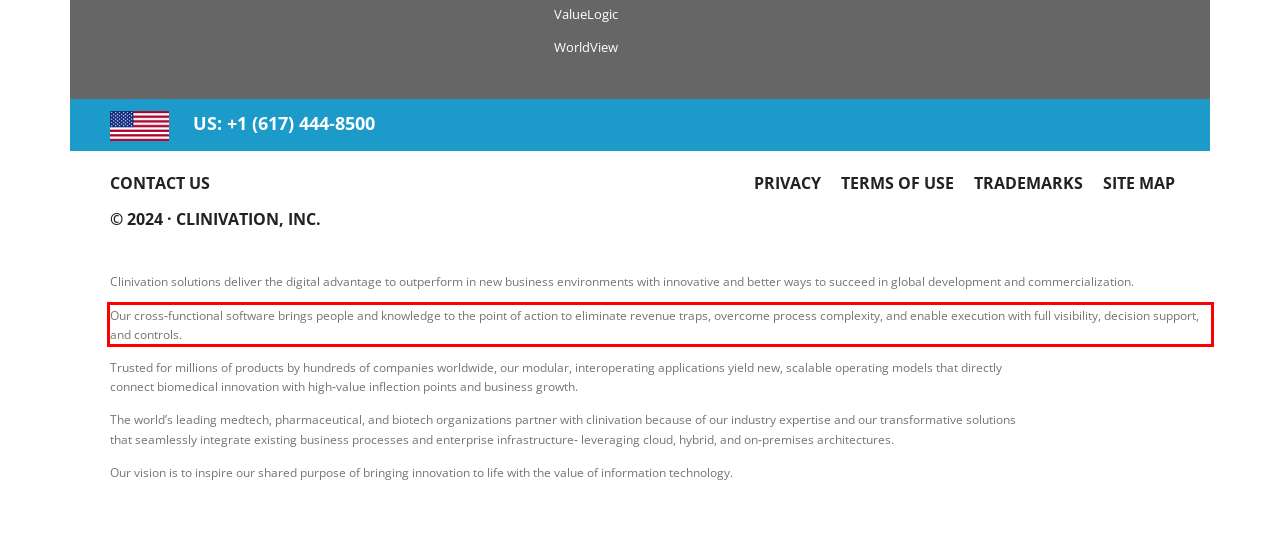Please examine the webpage screenshot and extract the text within the red bounding box using OCR.

Our cross‐functional software brings people and knowledge to the point of action to eliminate revenue traps, overcome process complexity, and enable execution with full visibility, decision support, and controls.